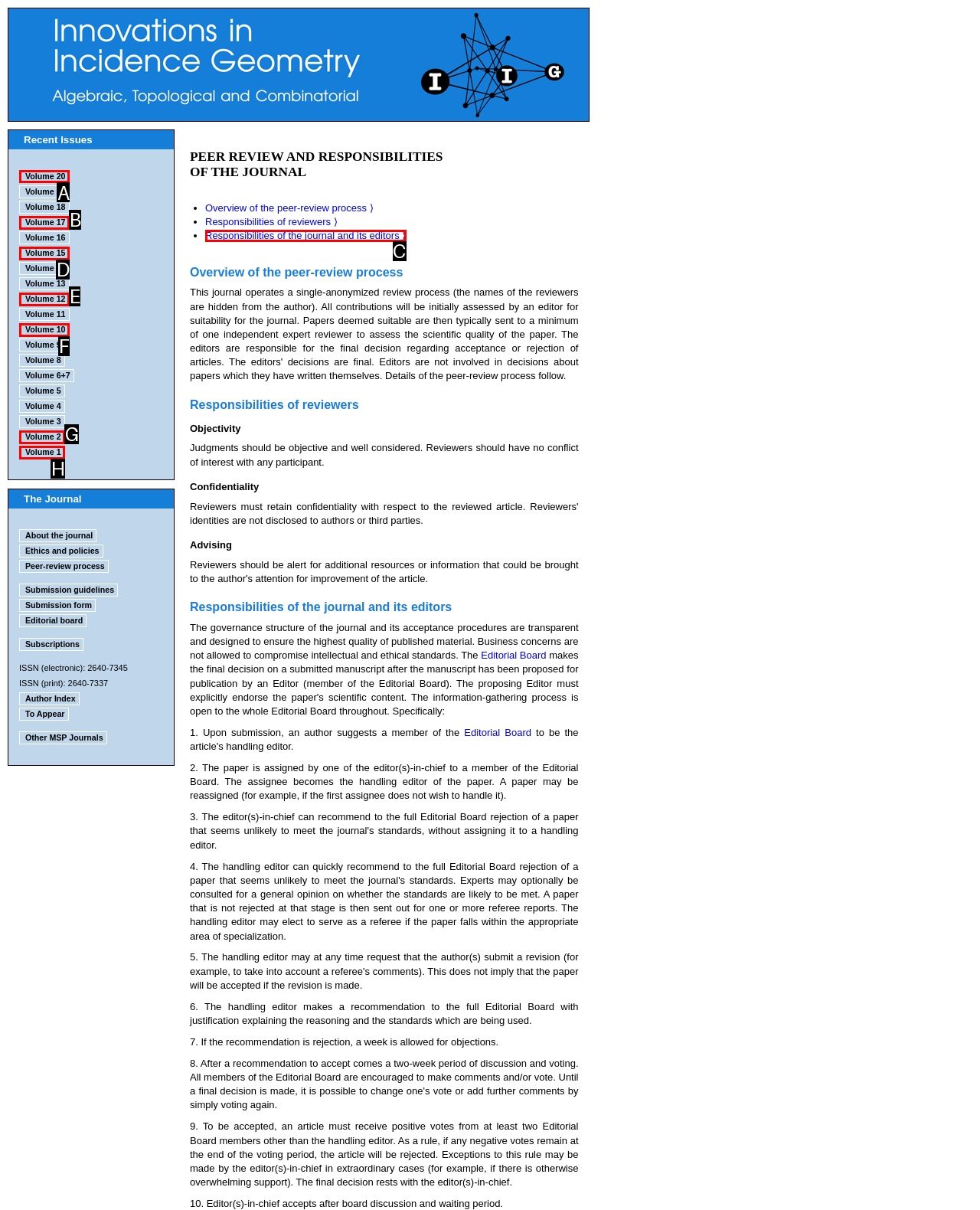Tell me which one HTML element I should click to complete the following instruction: View Volume 20
Answer with the option's letter from the given choices directly.

A